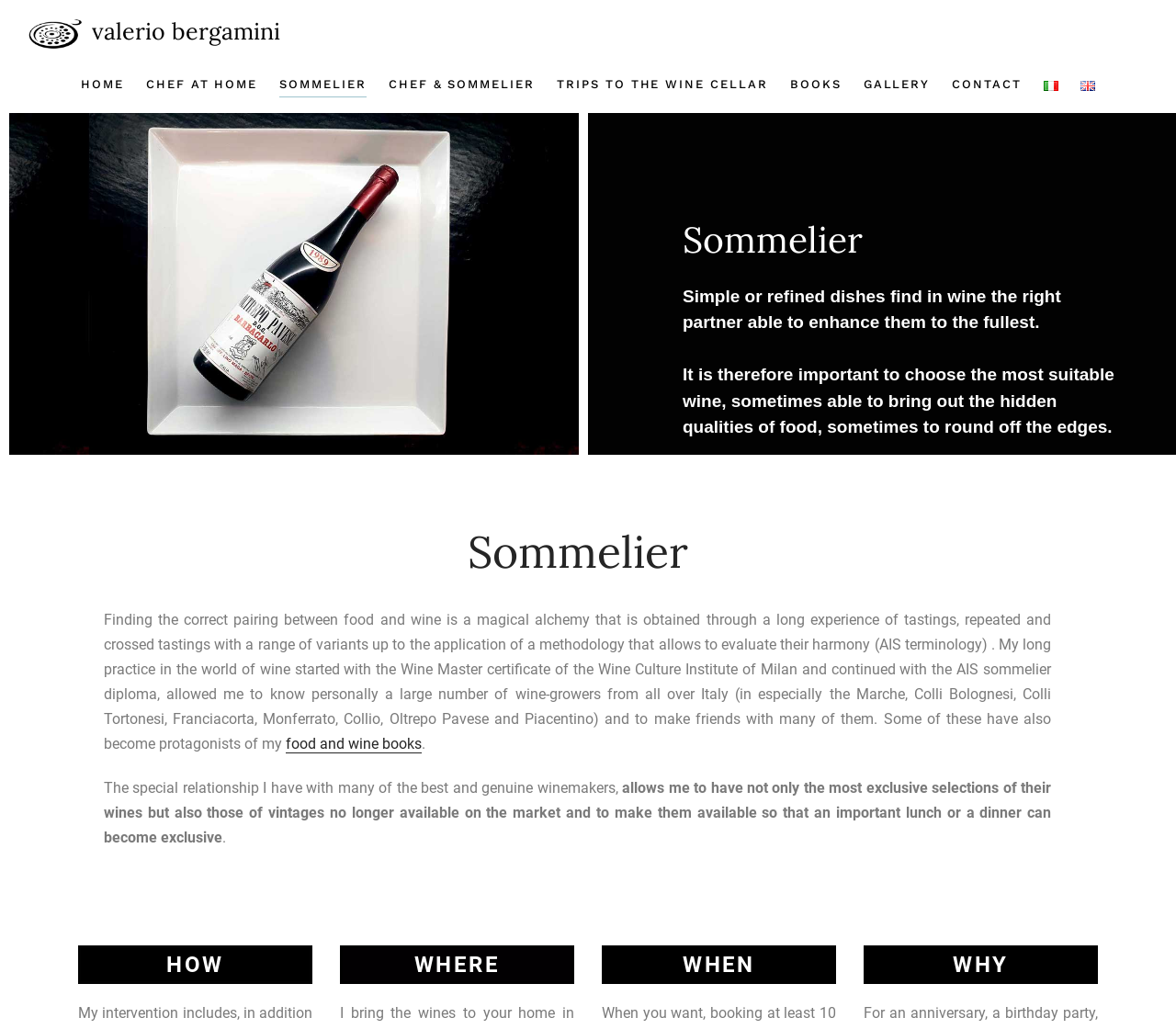Explain in detail what is displayed on the webpage.

The webpage is about a sommelier, Valerio Bergamini, and his expertise in pairing food and wine. At the top left, there is a link to the sommelier's name, accompanied by a small image. Below this, there is a navigation menu with links to various sections, including "HOME", "CHEF AT HOME", "SOMMELIER", and others.

On the left side of the page, there is a large image of a wine bottle, "barbacarlo 1989". Above this image, there are two headings, both labeled "Sommelier", which seem to be section titles.

The main content of the page is divided into two sections. The first section discusses the importance of choosing the right wine to pair with food, with two paragraphs of text explaining the concept. The second section is about the sommelier's experience and qualifications, including his Wine Master certificate and AIS sommelier diploma. This section also mentions his relationships with wine-growers from various regions in Italy.

There are also several links and images scattered throughout the page. For example, there are links to "food and wine books" and flags representing different languages, including Italian and English. At the bottom of the page, there are four headings, "HOW", "WHERE", "WHEN", and "WHY", which may be related to the sommelier's services or approach.